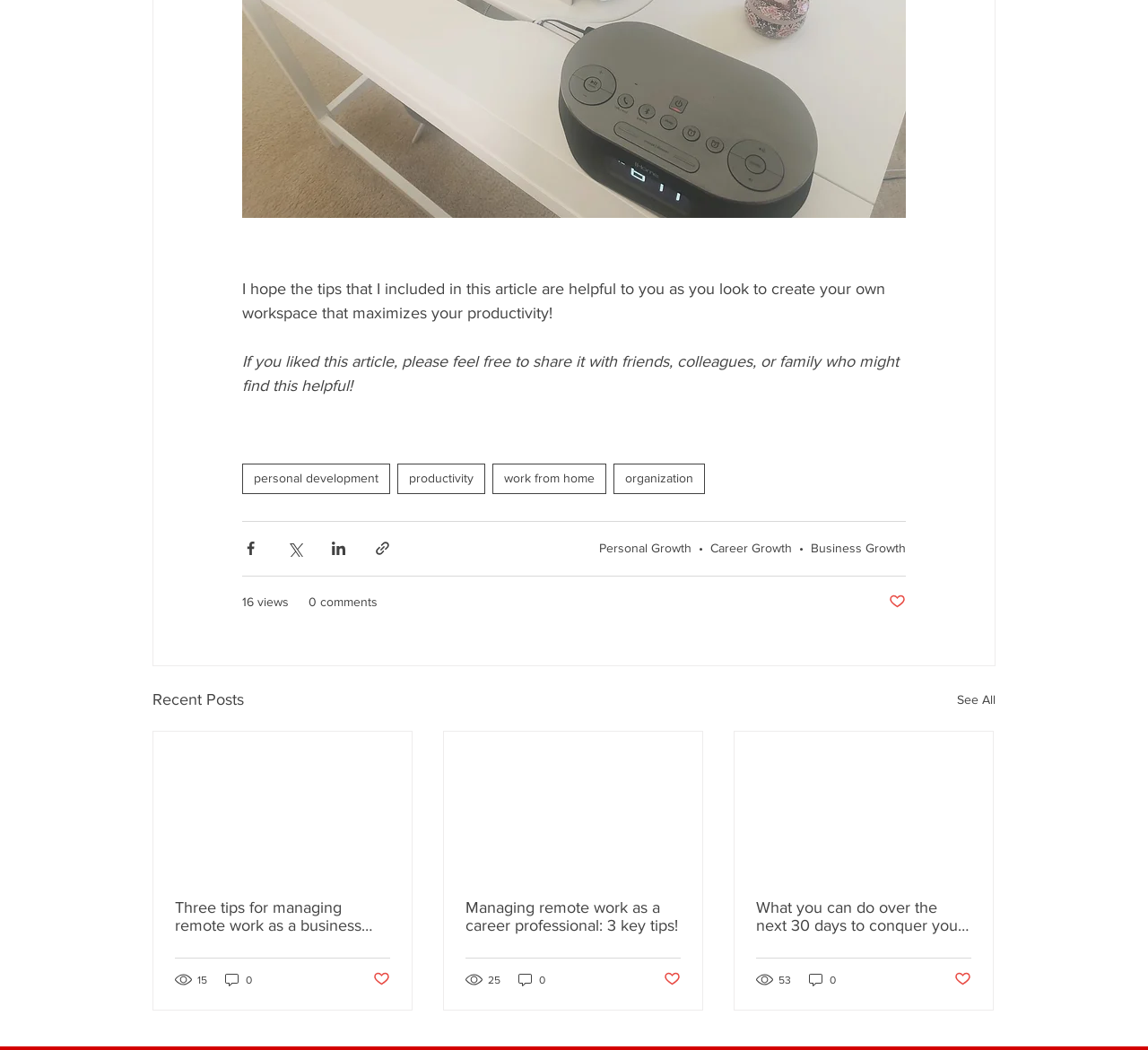Please mark the bounding box coordinates of the area that should be clicked to carry out the instruction: "Read the article about conquering goals over the next year".

[0.659, 0.855, 0.846, 0.889]